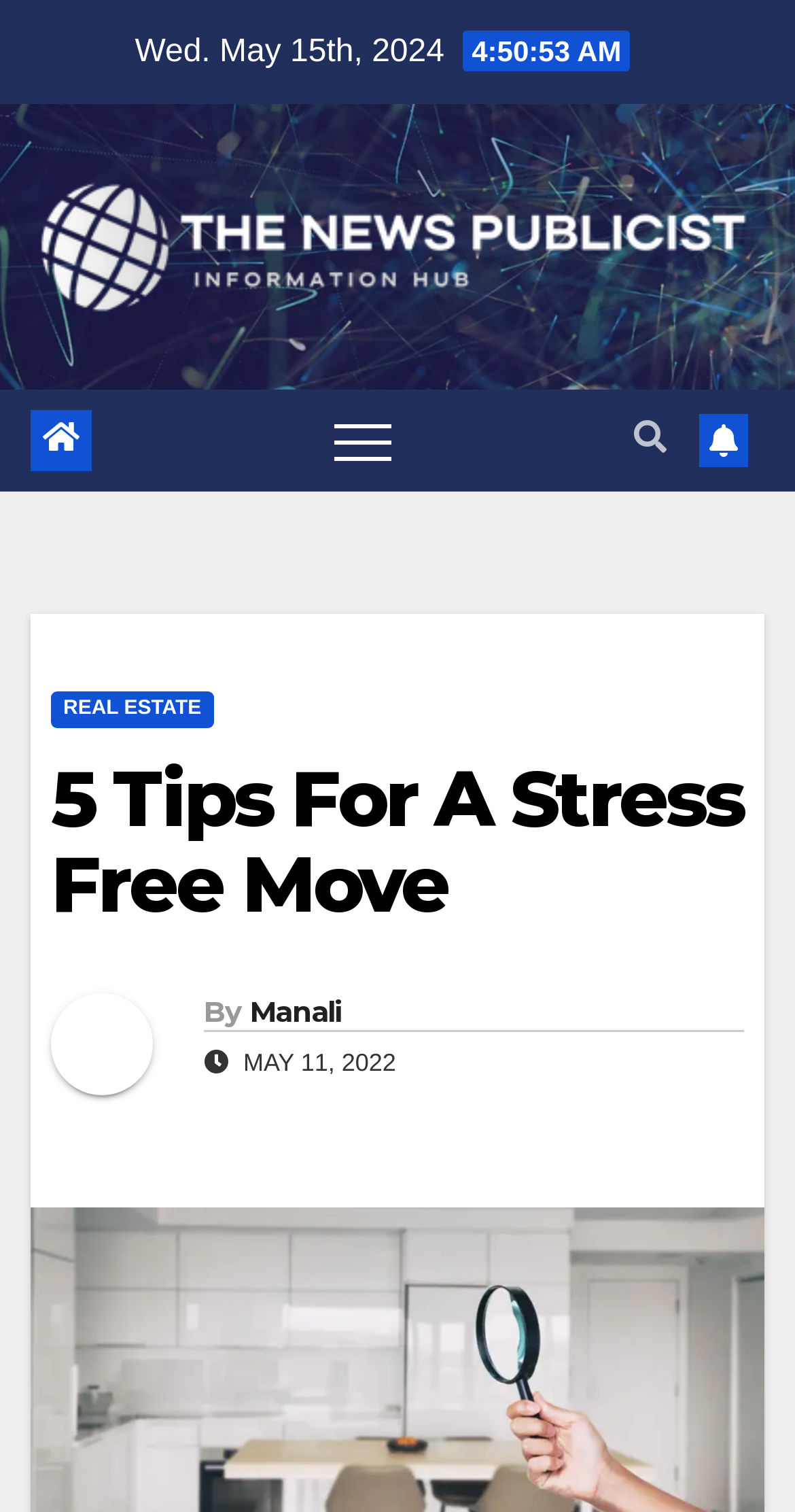Determine the bounding box for the described HTML element: "aria-label="Toggle navigation"". Ensure the coordinates are four float numbers between 0 and 1 in the format [left, top, right, bottom].

[0.387, 0.268, 0.526, 0.314]